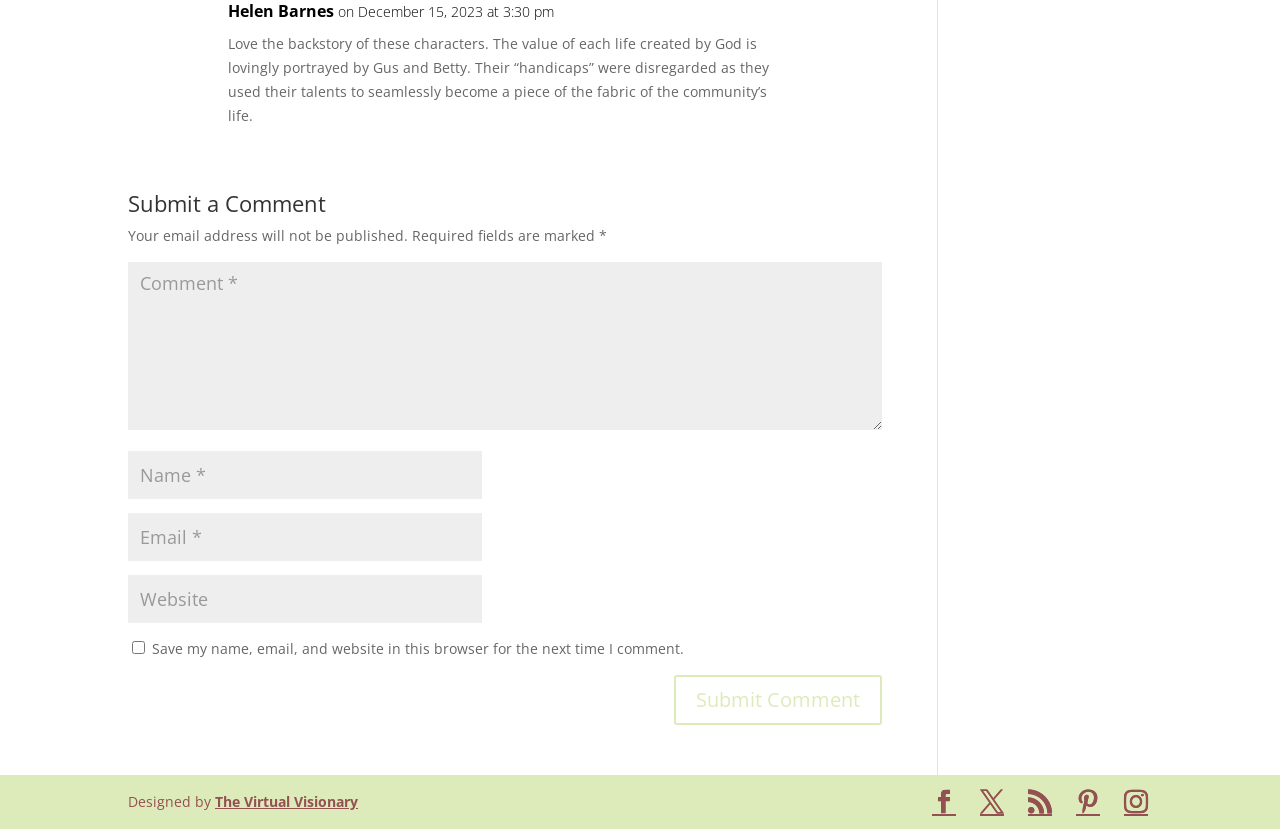What is the date of the comment?
Please give a detailed answer to the question using the information shown in the image.

The date of the comment can be found in the StaticText element with the text 'on December 15, 2023 at 3:30 pm' which is a child of the article element.